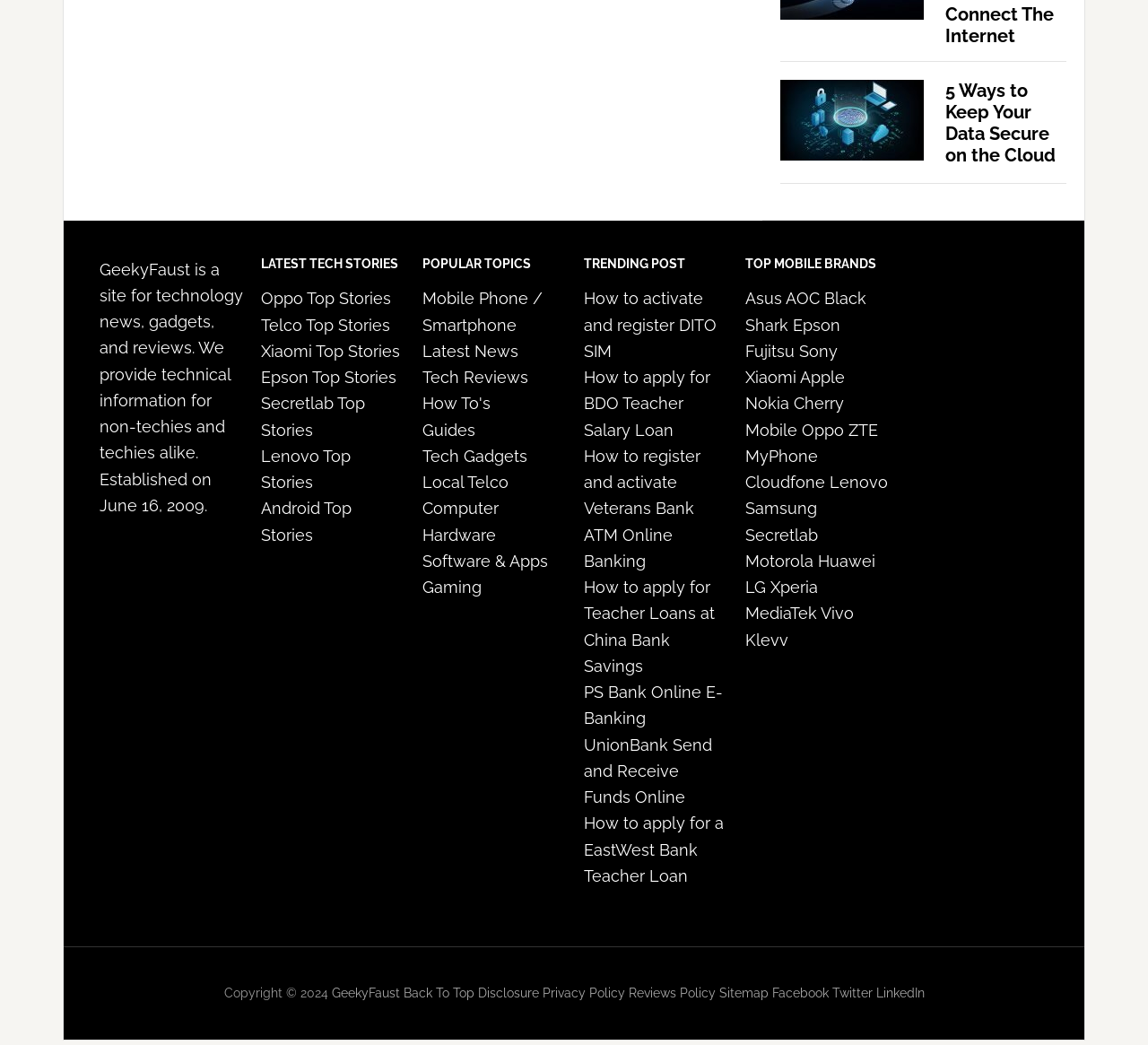Please indicate the bounding box coordinates for the clickable area to complete the following task: "Read the article about keeping data secure on the cloud". The coordinates should be specified as four float numbers between 0 and 1, i.e., [left, top, right, bottom].

[0.68, 0.077, 0.929, 0.159]